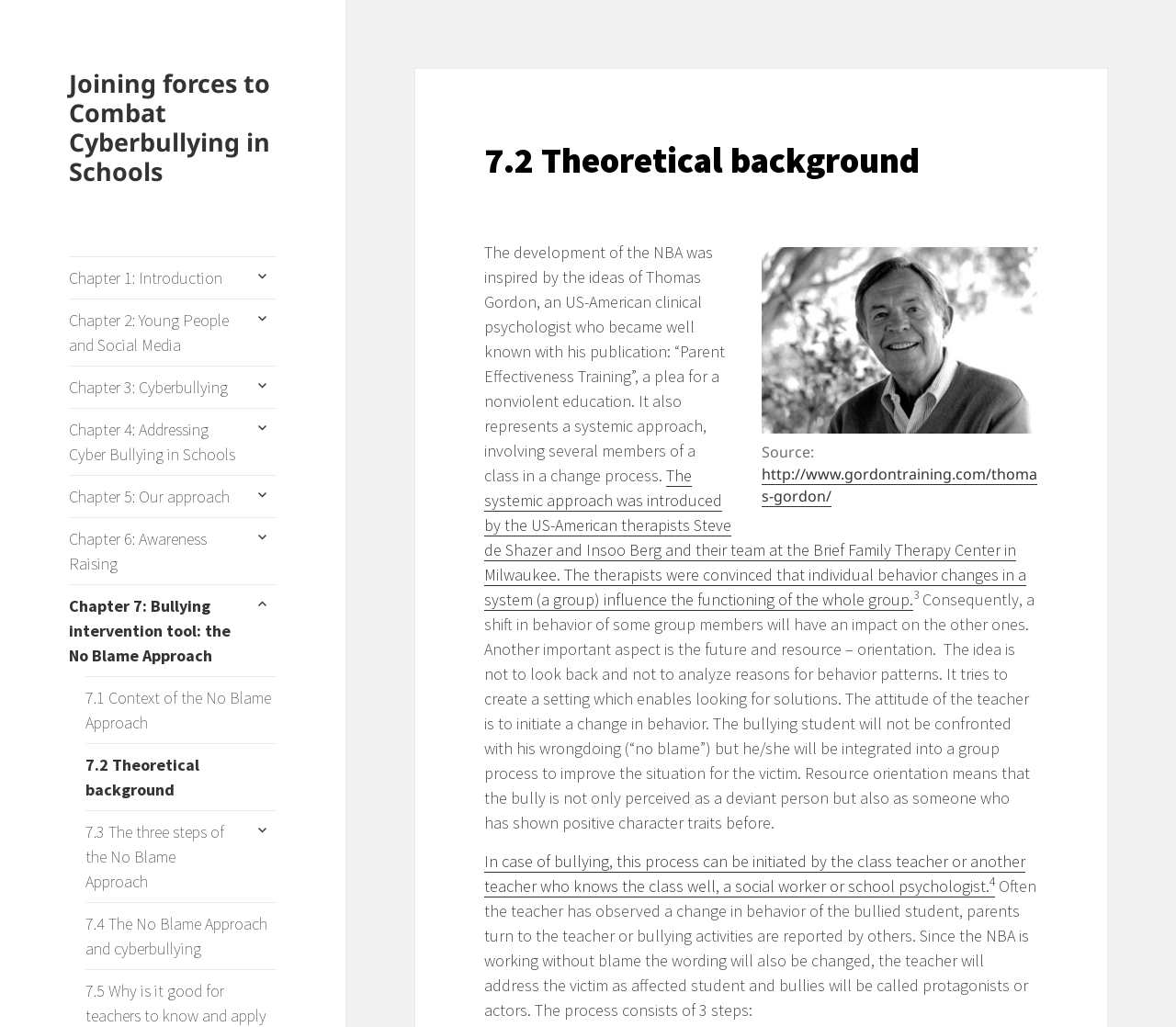Specify the bounding box coordinates of the element's region that should be clicked to achieve the following instruction: "Visit the website of Thomas Gordon". The bounding box coordinates consist of four float numbers between 0 and 1, in the format [left, top, right, bottom].

[0.648, 0.451, 0.882, 0.493]